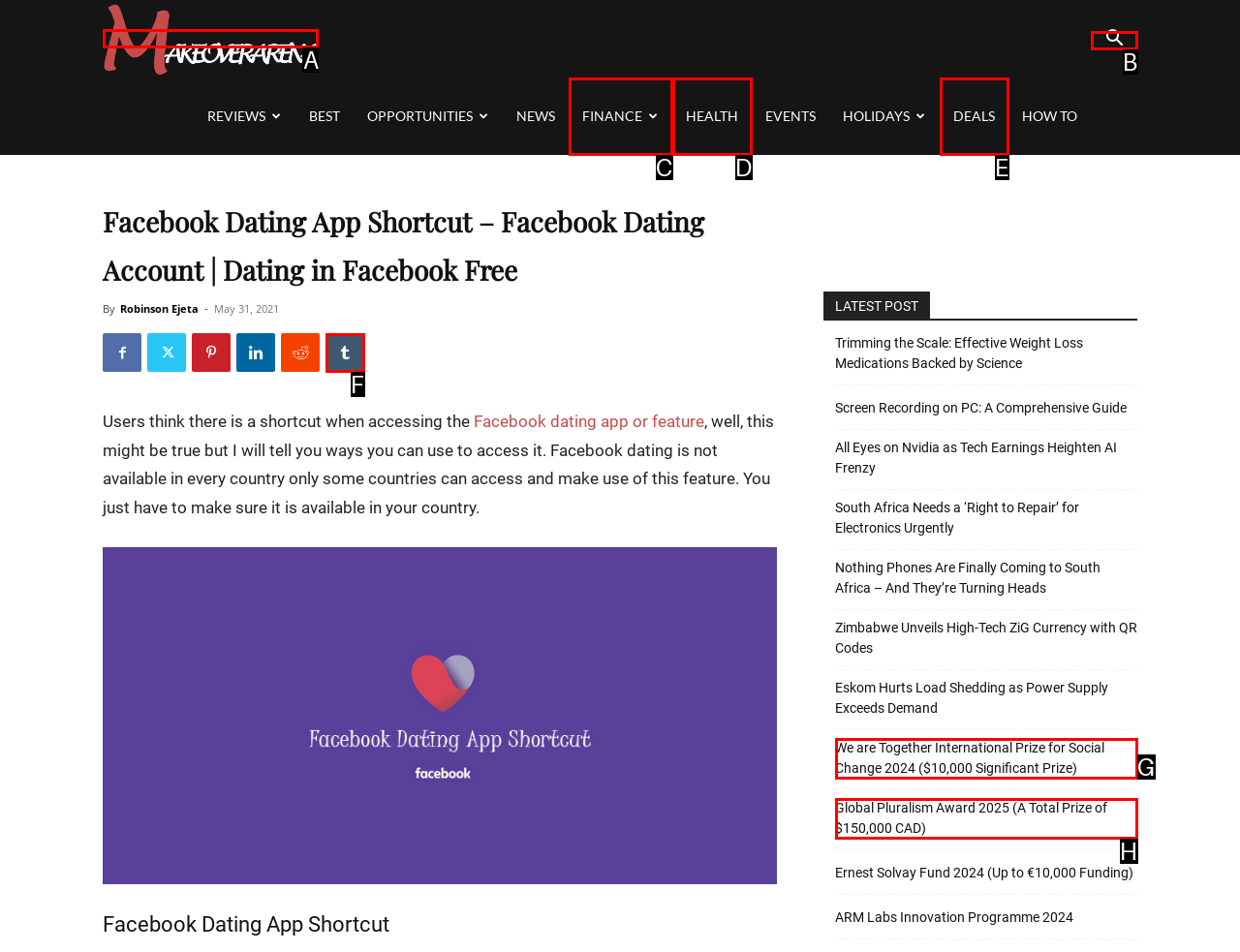Please indicate which HTML element should be clicked to fulfill the following task: Visit Makeoverarena. Provide the letter of the selected option.

A